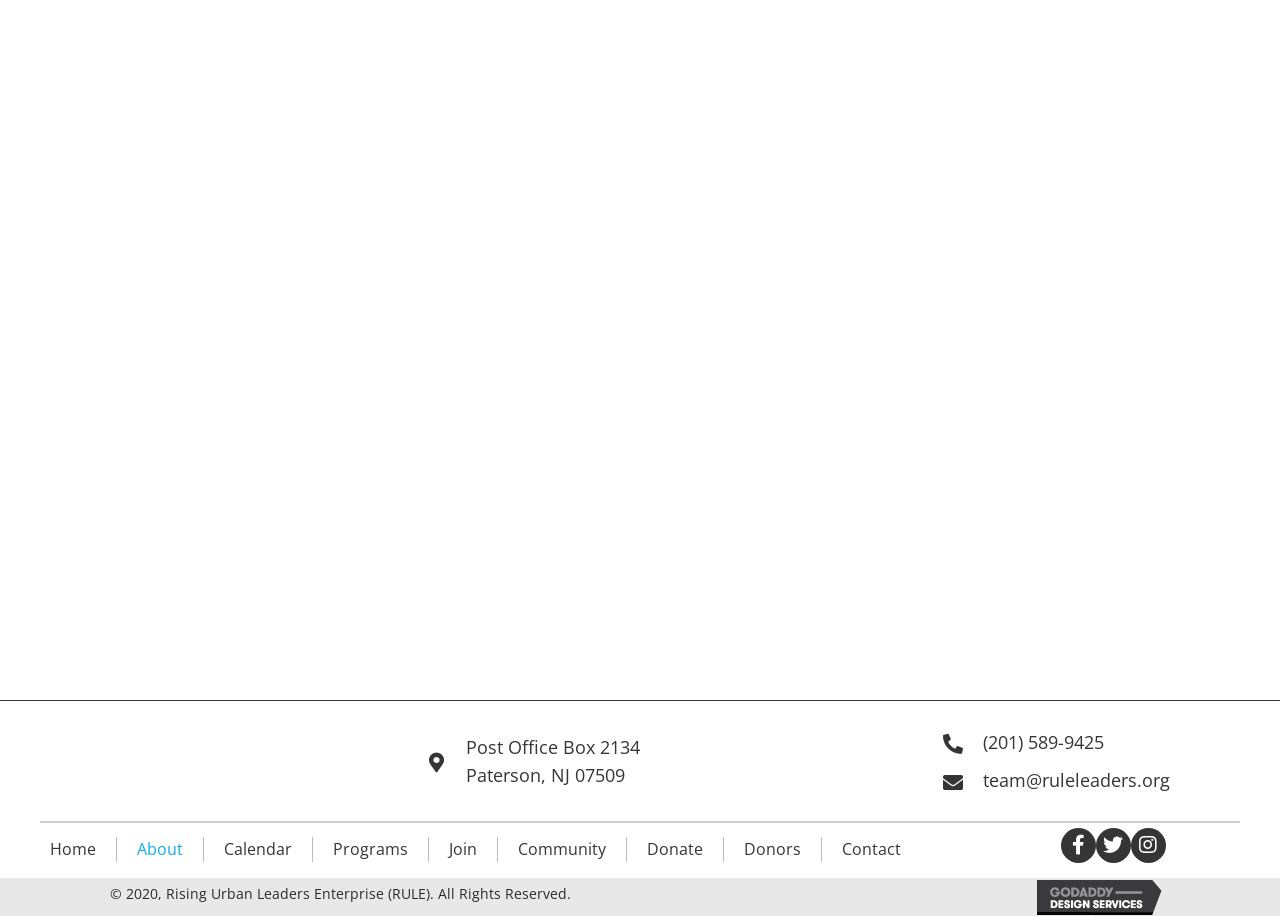Can you identify the bounding box coordinates of the clickable region needed to carry out this instruction: 'View the image of Mr. Abdoulaye Sanogo'? The coordinates should be four float numbers within the range of 0 to 1, stated as [left, top, right, bottom].

[0.173, 0.164, 0.255, 0.279]